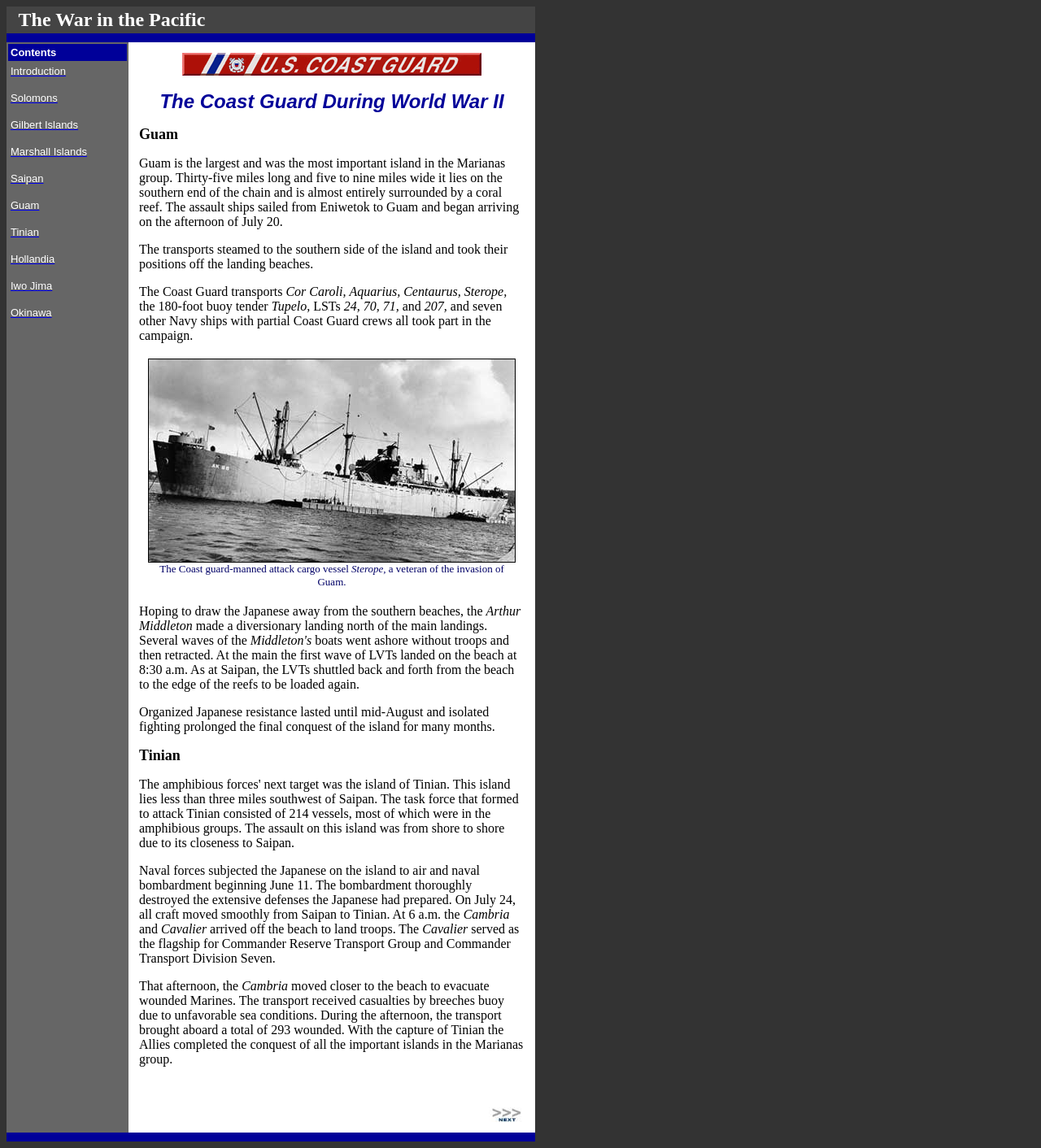Pinpoint the bounding box coordinates of the element you need to click to execute the following instruction: "View image of carg vessel Sterope". The bounding box should be represented by four float numbers between 0 and 1, in the format [left, top, right, bottom].

[0.142, 0.312, 0.495, 0.49]